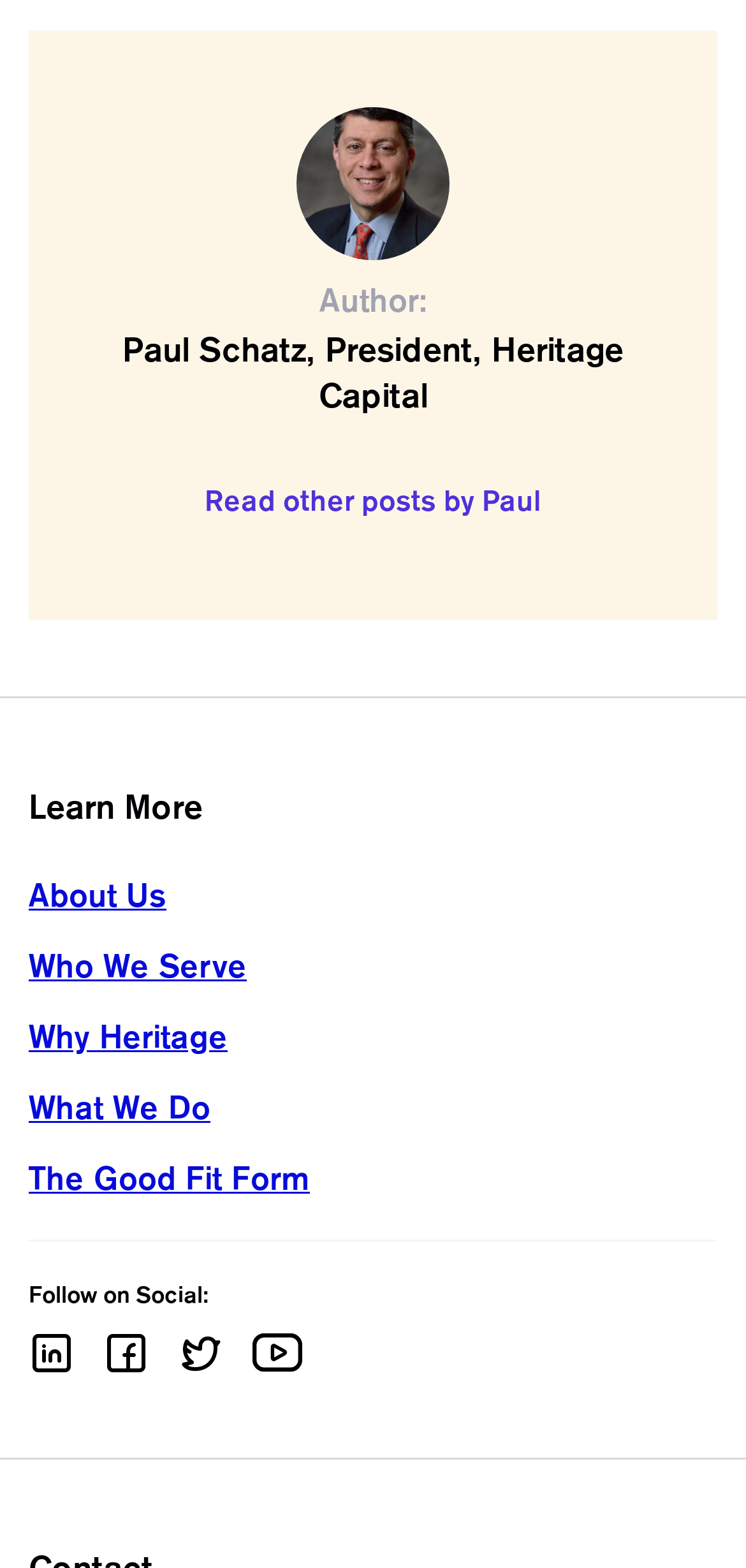Using the information from the screenshot, answer the following question thoroughly:
What is the company name?

The company name is mentioned in the heading element with the text 'Paul Schatz, President, Heritage Capital'.